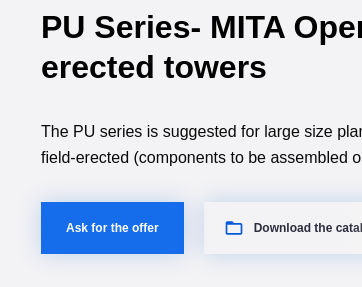What is the alternative to 'Ask for the offer'?
Please respond to the question with as much detail as possible.

On the webpage, there are two options provided: 'Ask for the offer' and 'Download the catalog'. The latter option provides visitors with easy access to additional product details and specifications, serving as an alternative to requesting an offer.